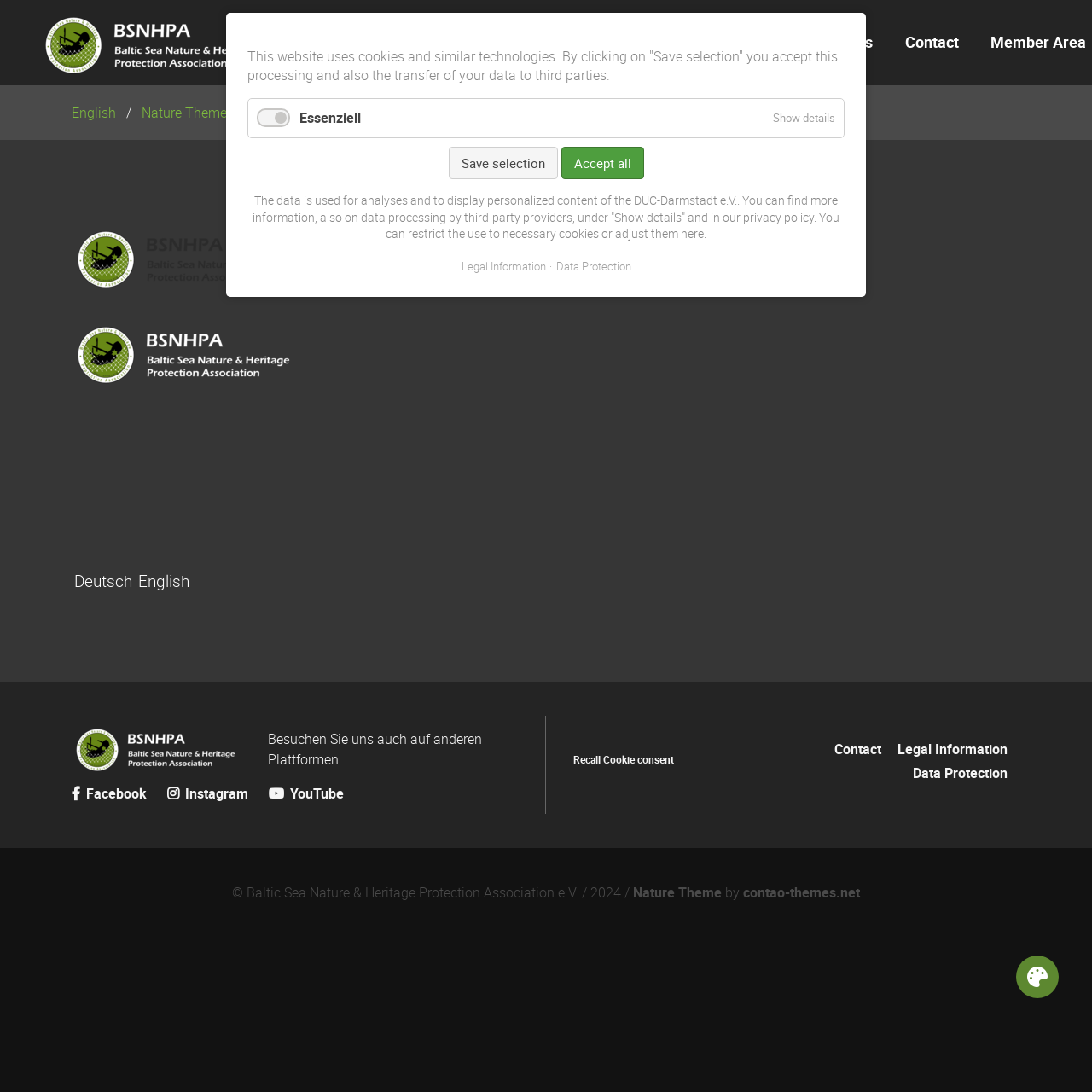Please identify the bounding box coordinates of the element's region that I should click in order to complete the following instruction: "Contact us". The bounding box coordinates consist of four float numbers between 0 and 1, i.e., [left, top, right, bottom].

[0.819, 0.021, 0.898, 0.057]